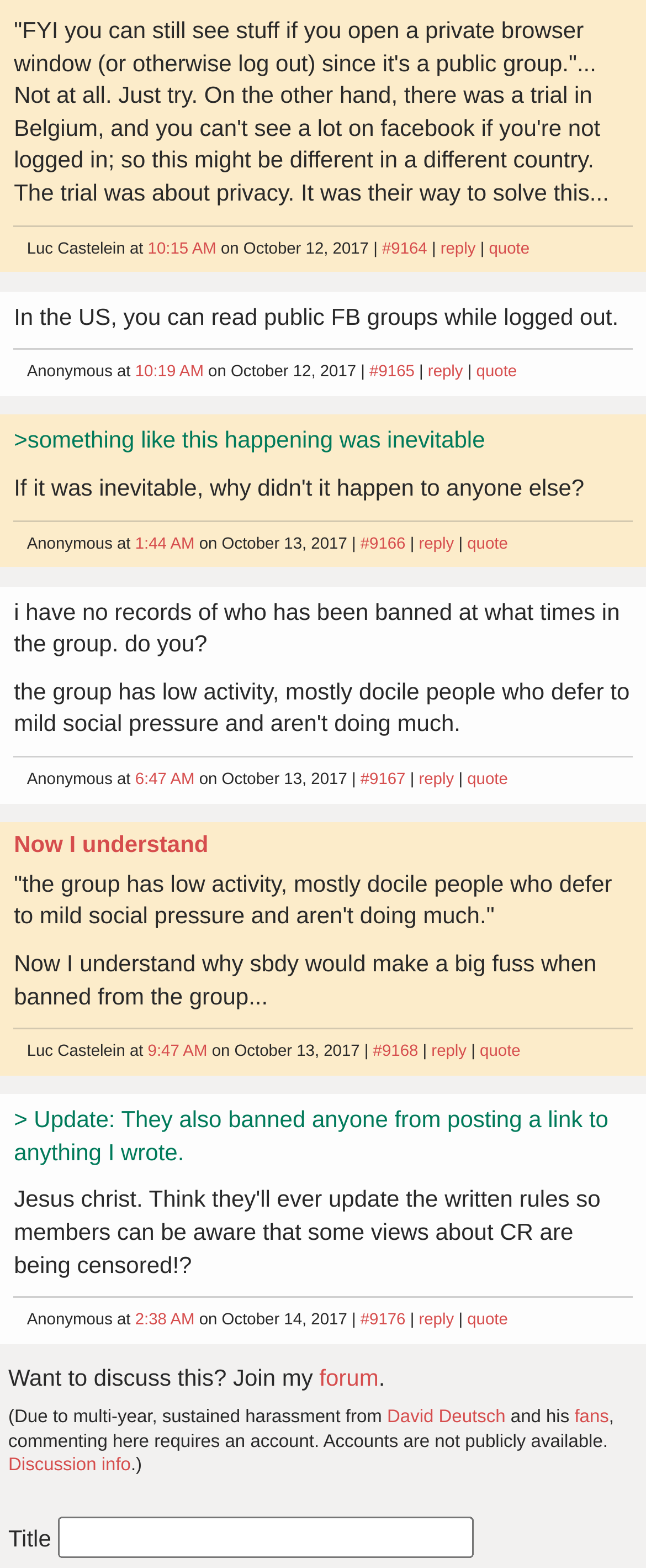Using details from the image, please answer the following question comprehensively:
Who is the author of the first comment?

The first comment is attributed to 'Luc Castelein at 10:15 AM' on October 12, 2017, indicating that Luc Castelein is the author of the first comment.